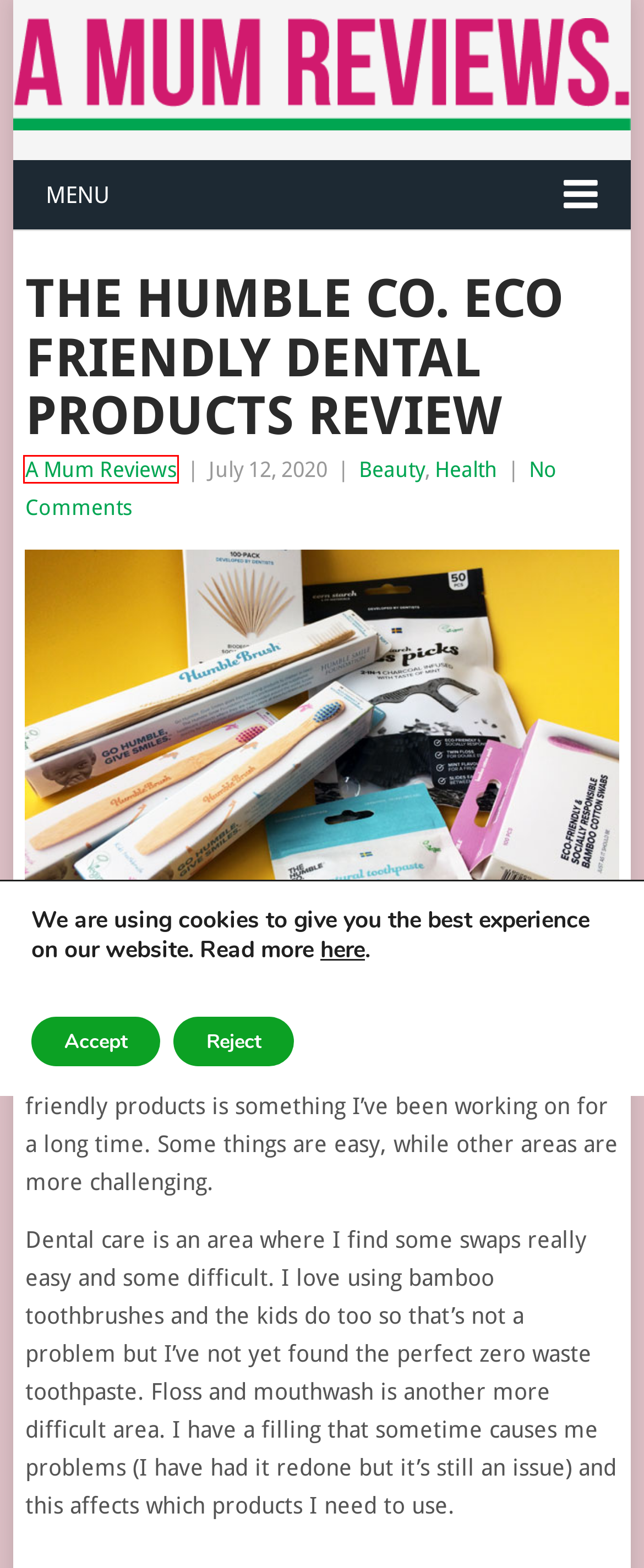Please examine the screenshot provided, which contains a red bounding box around a UI element. Select the webpage description that most accurately describes the new page displayed after clicking the highlighted element. Here are the candidates:
A. Zero Waste Archives - A Mum Reviews
B. Beauty Archives - A Mum Reviews
C. Health Archives - A Mum Reviews
D. A Mum Reviews - An honest blog about all things mum, baby, kids, home & life.
E. Palmer's Cocoa Butter Formula Concentrated Cream Review - A Mum Reviews
F. Dry January with Eisberg Alcohol Free Wine – Week 3 - A Mum Reviews
G. Raindrop Plastic Free Cleaning Products Review + Discount Code - A Mum Reviews
H. Privacy Policy - A Mum Reviews

D